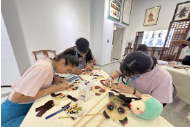Offer an in-depth description of the image.

In this vibrant scene, three young individuals are engrossed in a creative workshop, focusing intently on their art projects. They are seated around a table cluttered with various materials, including paints, glue, and decorative items, showcasing an atmosphere of artistic expression. Each participant is deeply engaged in their work, with their heads bent over the craft, suggesting a blend of concentration and enjoyment. The backdrop features light-colored walls and art pieces, adding to the cultural ambiance of the setting, likely part of a cultural exchange or educational program showcasing traditional crafts. This image beautifully captures the spirit of creativity and collaboration among the youth.